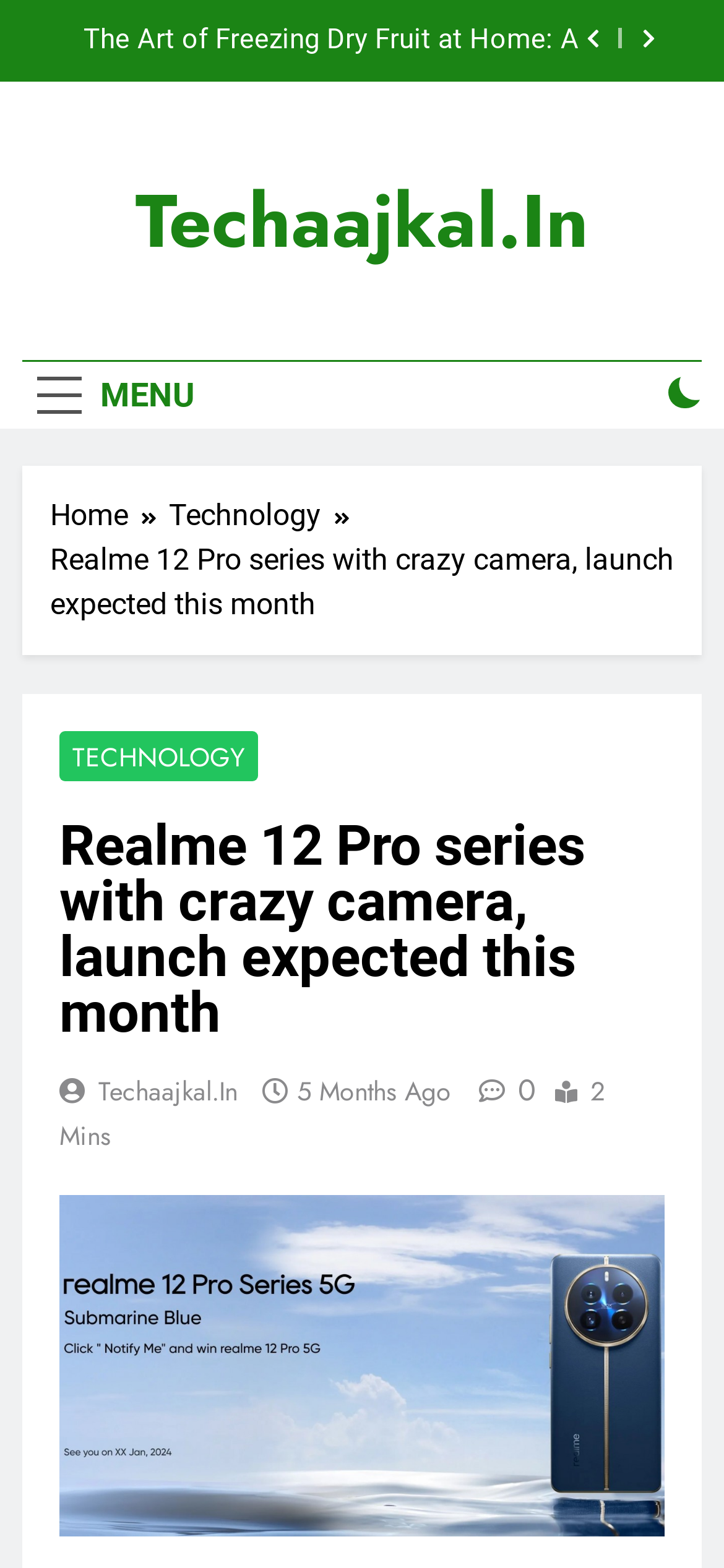Based on the image, give a detailed response to the question: What is the expected launch time of Realme 12 Pro series?

The answer can be found in the main heading of the webpage, which states 'Realme 12 Pro series with crazy camera, launch expected this month'. This indicates that the launch of the Realme 12 Pro series is expected to happen within the current month.